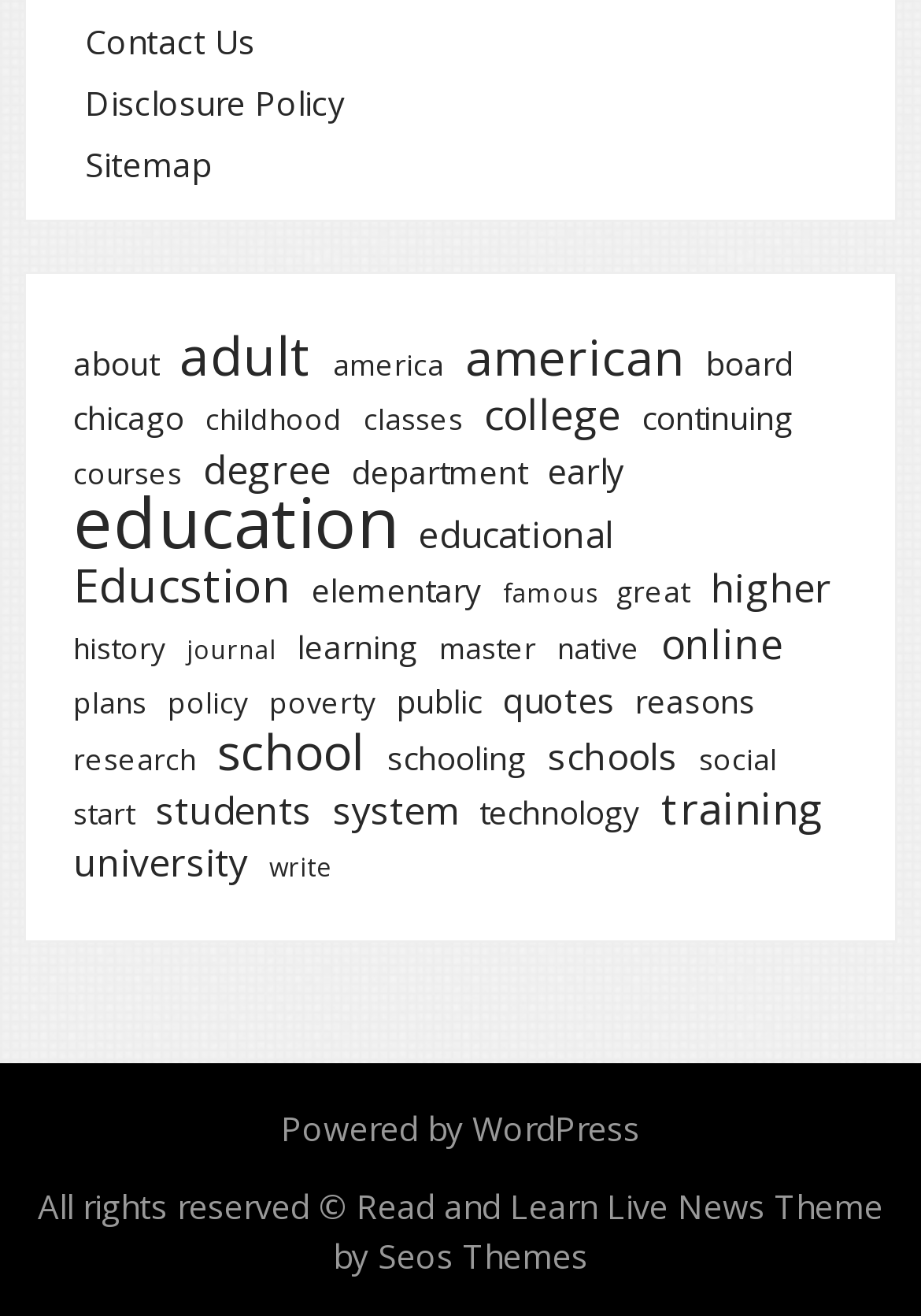Identify the bounding box for the UI element that is described as follows: "Powered by WordPress".

[0.305, 0.84, 0.695, 0.874]